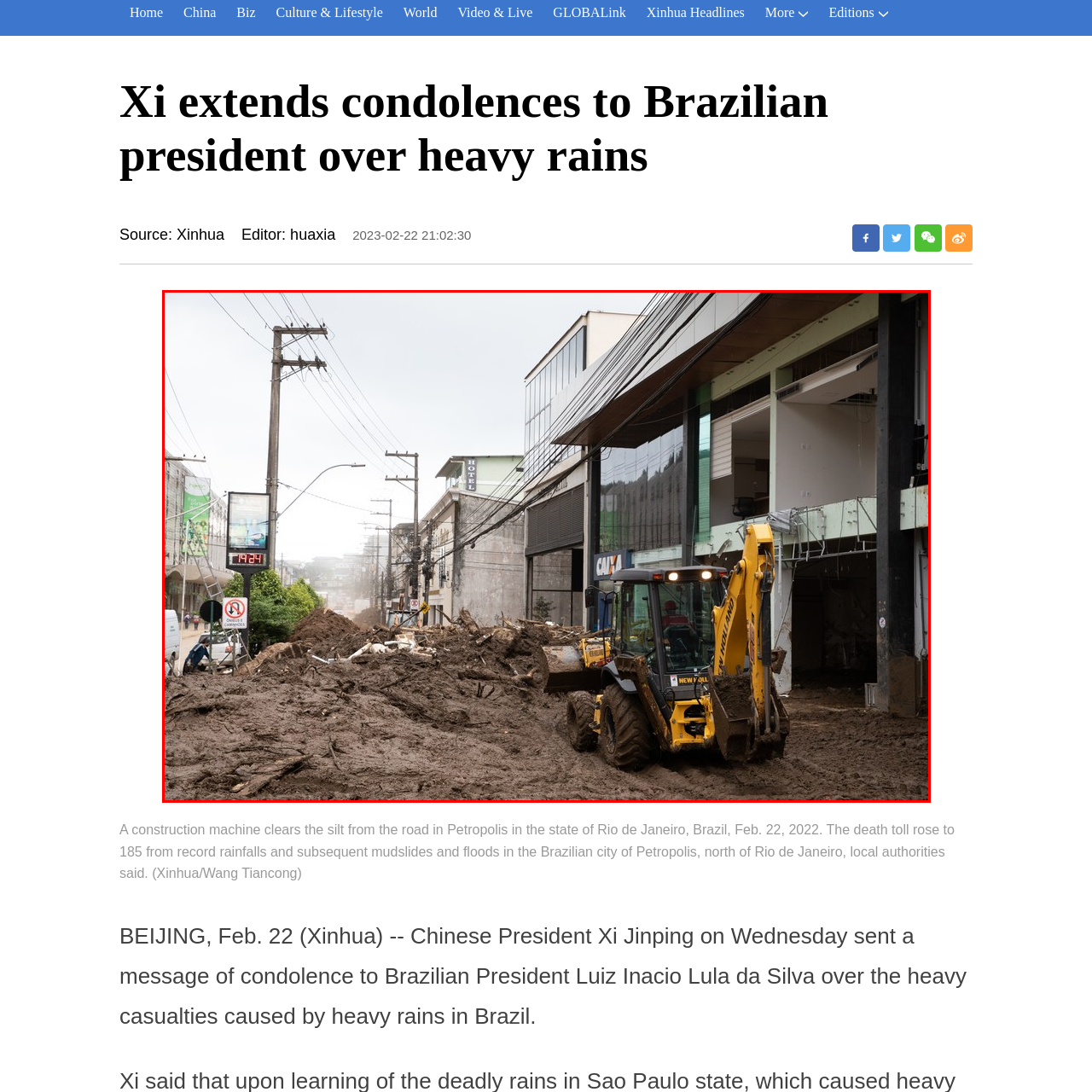Describe all the elements and activities occurring in the red-outlined area of the image extensively.

The image depicts a construction machine actively clearing significant amounts of silt and debris from a road in Petropolis, located in the state of Rio de Janeiro, Brazil. The scene is marked by the aftermath of heavy rains that have led to destructive mudslides and floods, resulting in a tragic death toll that has risen to 185. Surrounding structures exhibit signs of damage, with some areas appearing dilapidated. Street signage and power lines frame the scene, reflecting the urban landscape grappling with the consequences of the natural disaster. This photo captures the urgent recovery efforts as the community strives to restore normalcy in the wake of the calamity, which prompted condolences from international leaders, including Chinese President Xi Jinping, to Brazilian President Luiz Inacio Lula da Silva.